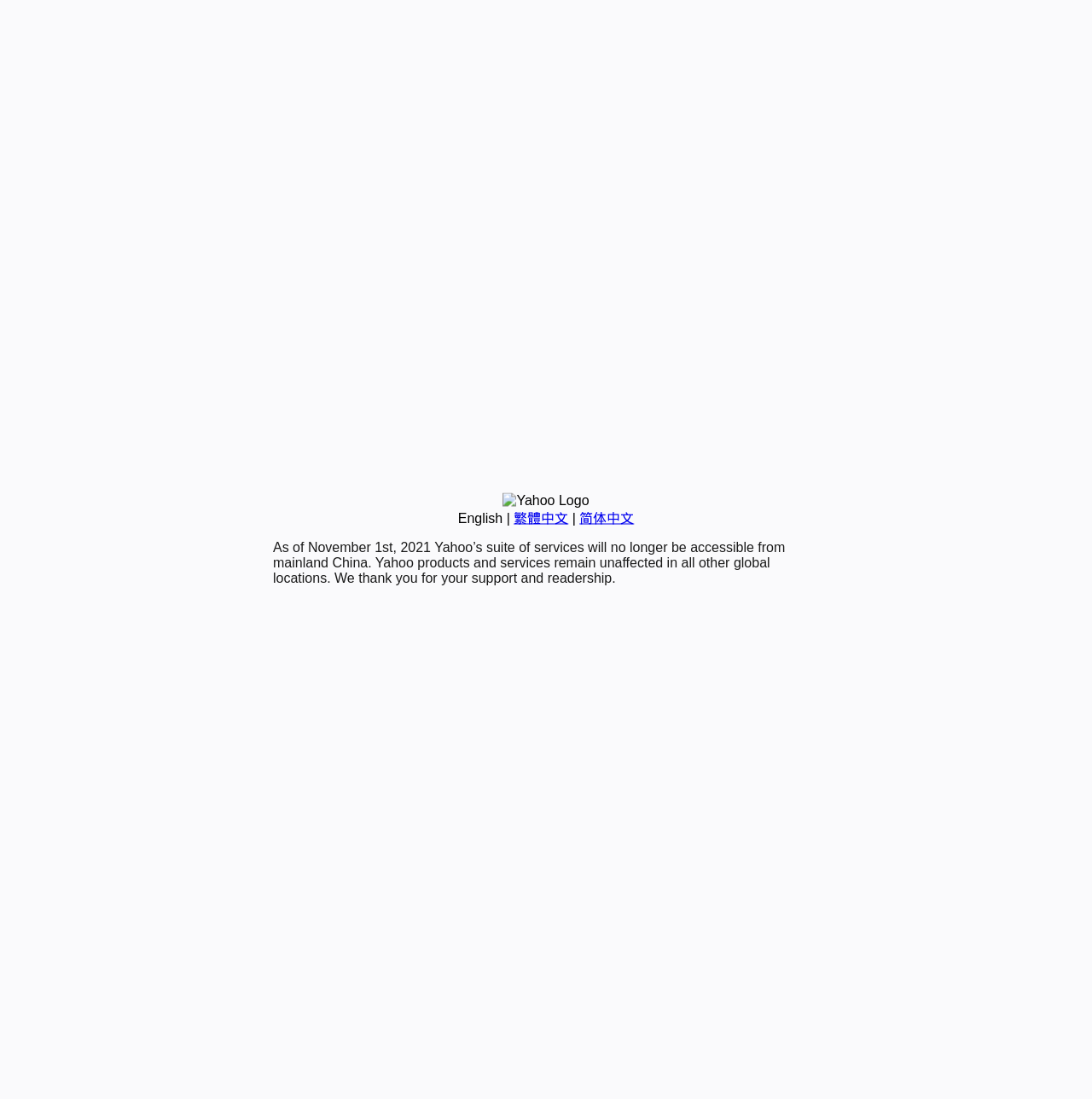Find the bounding box coordinates for the HTML element specified by: "繁體中文".

[0.47, 0.465, 0.52, 0.478]